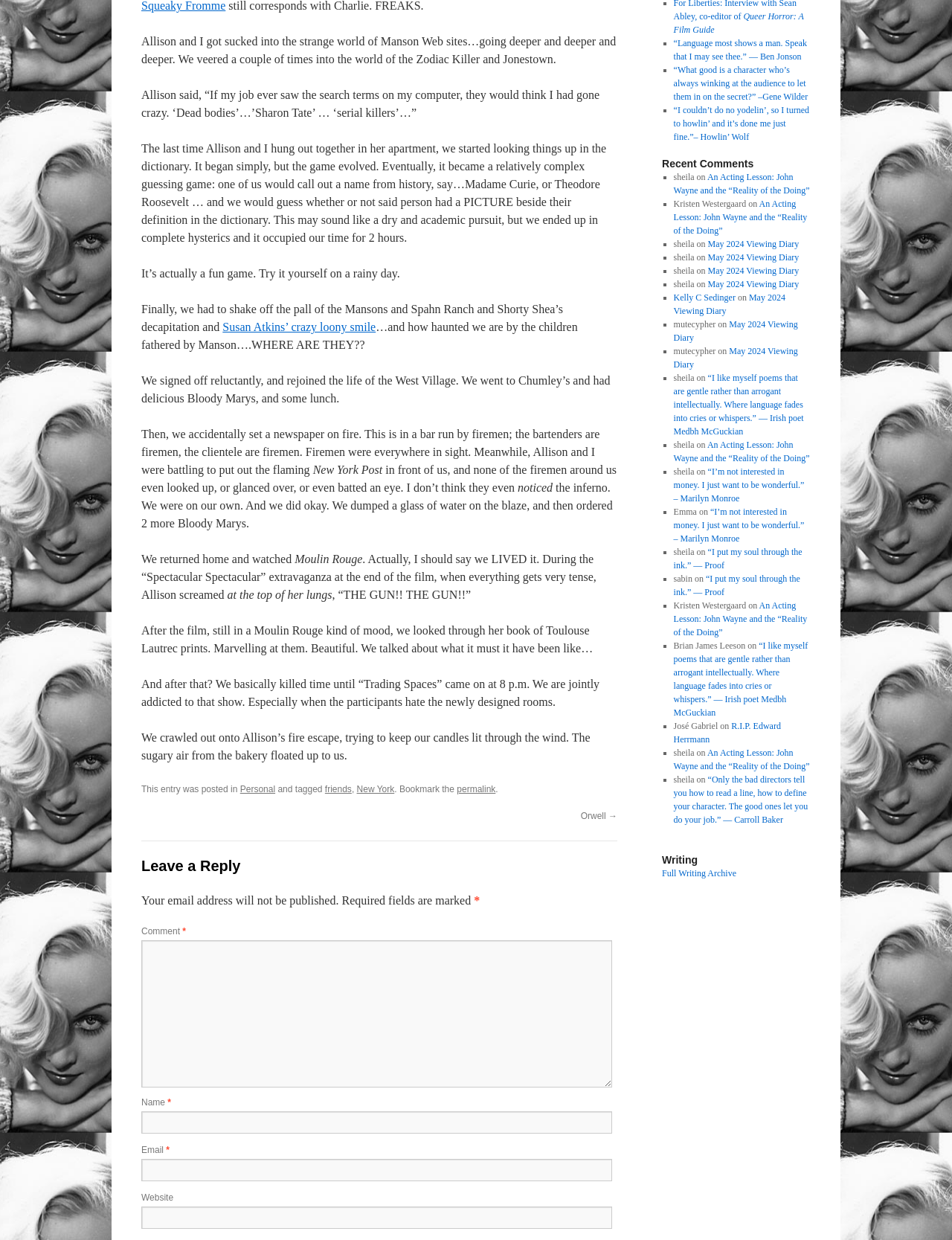Identify the bounding box coordinates of the clickable region to carry out the given instruction: "View recent comments".

[0.695, 0.127, 0.852, 0.137]